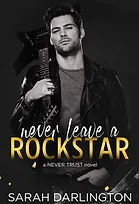Using the information from the screenshot, answer the following question thoroughly:
What is the title of the book?

The title of the book is clearly mentioned in the caption as 'Never Leave a Rockstar', which is part of the 'Never Trust' series.